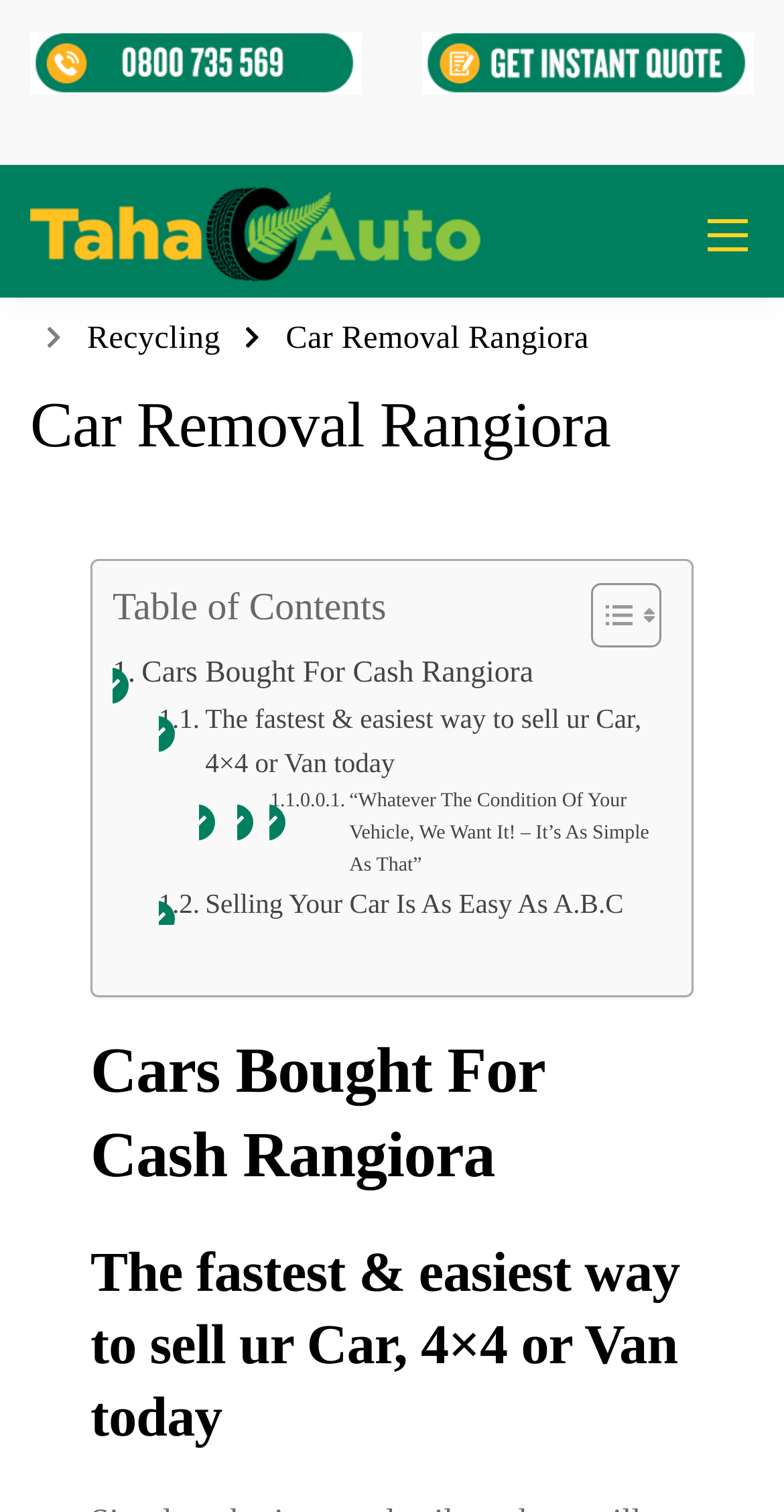Provide a comprehensive description of the webpage.

This webpage is about Car Removal Rangiora, a service that buys used or scrap cars in Rangiora and Waimak district. At the top left, there is an image with a phone number "0800 735 569". Next to it, there is a "get a quote button" with an image and a link. Below these elements, there is a link and a button on the left and right sides, respectively.

The main content of the webpage is divided into sections. The first section has a heading "Car Removal Rangiora" and a static text with the same content. Below this section, there is a table of contents with a heading "Table of Contents" and a toggle button. The table of contents has several links, including "Cars Bought For Cash Rangiora", "The fastest & easiest way to sell ur Car, 4×4 or Van today", and "“Whatever The Condition Of Your Vehicle, We Want It! – It’s As Simple As That”".

The webpage has a total of three headings, with the last two being "Cars Bought For Cash Rangiora" and "The fastest & easiest way to sell ur Car, 4×4 or Van today". These headings are followed by links with descriptive text. There are also several images scattered throughout the webpage, including icons for the toggle button and other decorative elements. Overall, the webpage has a simple and organized layout, making it easy to navigate and find information about selling used or scrap cars in Rangiora.